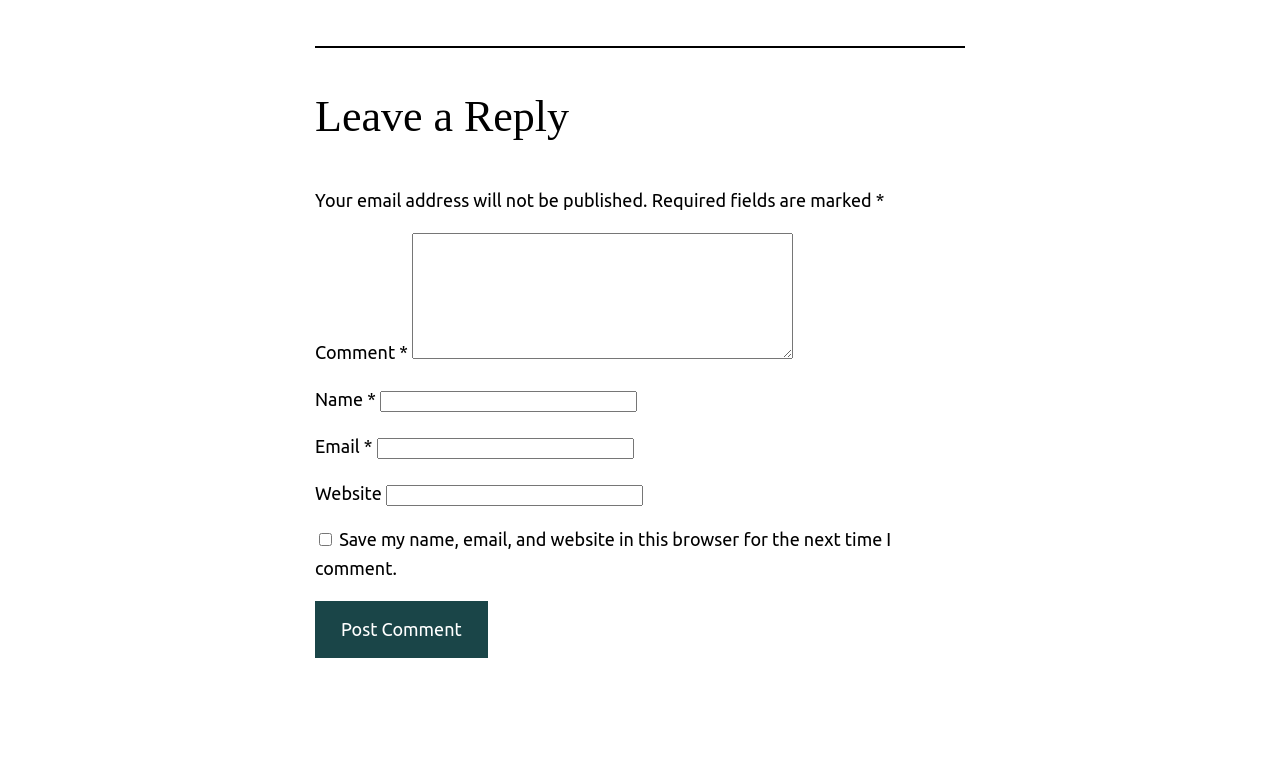Please reply to the following question with a single word or a short phrase:
What is required to submit a comment?

Name, Email, Comment